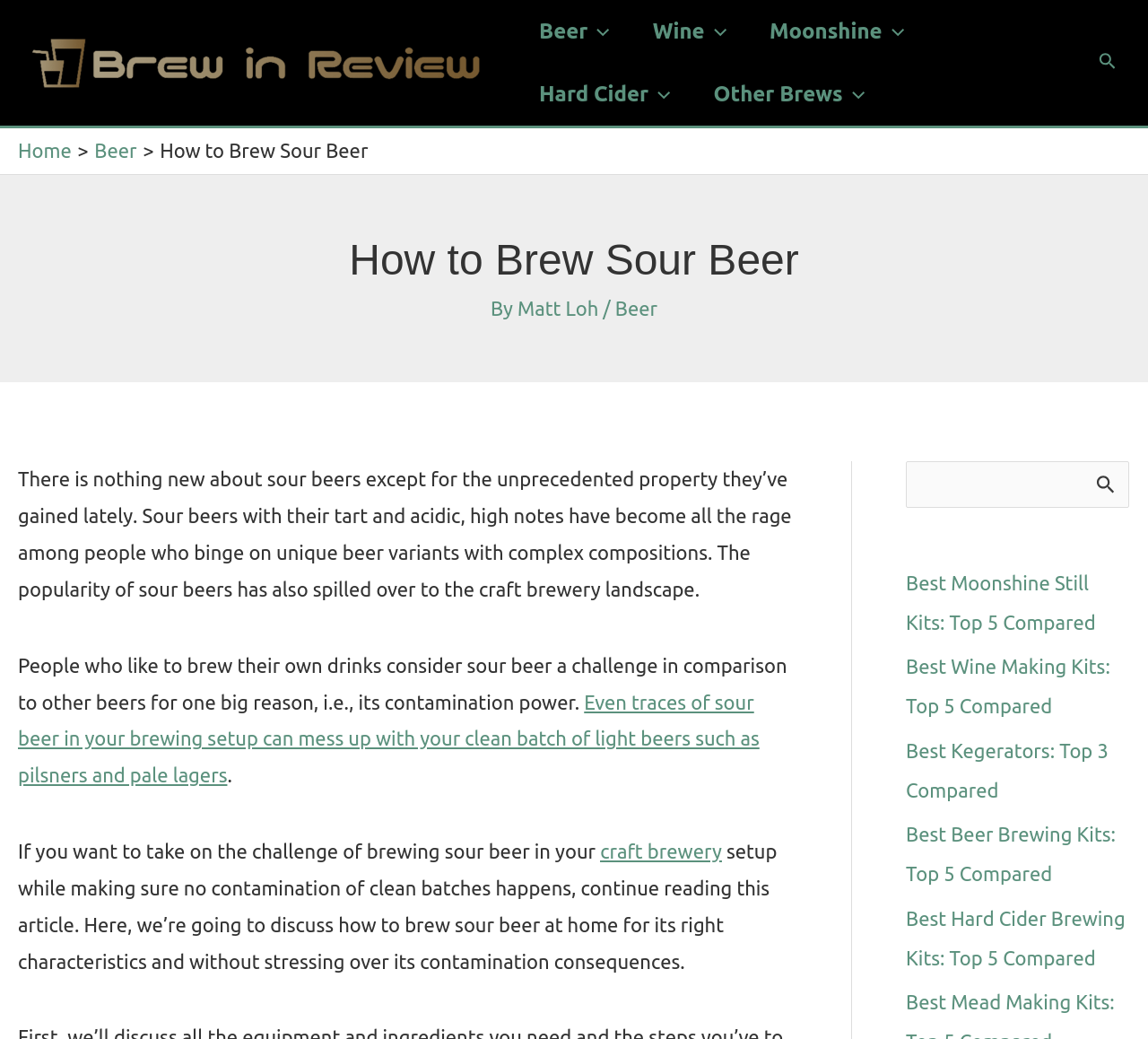Identify the bounding box coordinates of the element that should be clicked to fulfill this task: "Click the 'Beer Menu Toggle' link". The coordinates should be provided as four float numbers between 0 and 1, i.e., [left, top, right, bottom].

[0.451, 0.0, 0.55, 0.06]